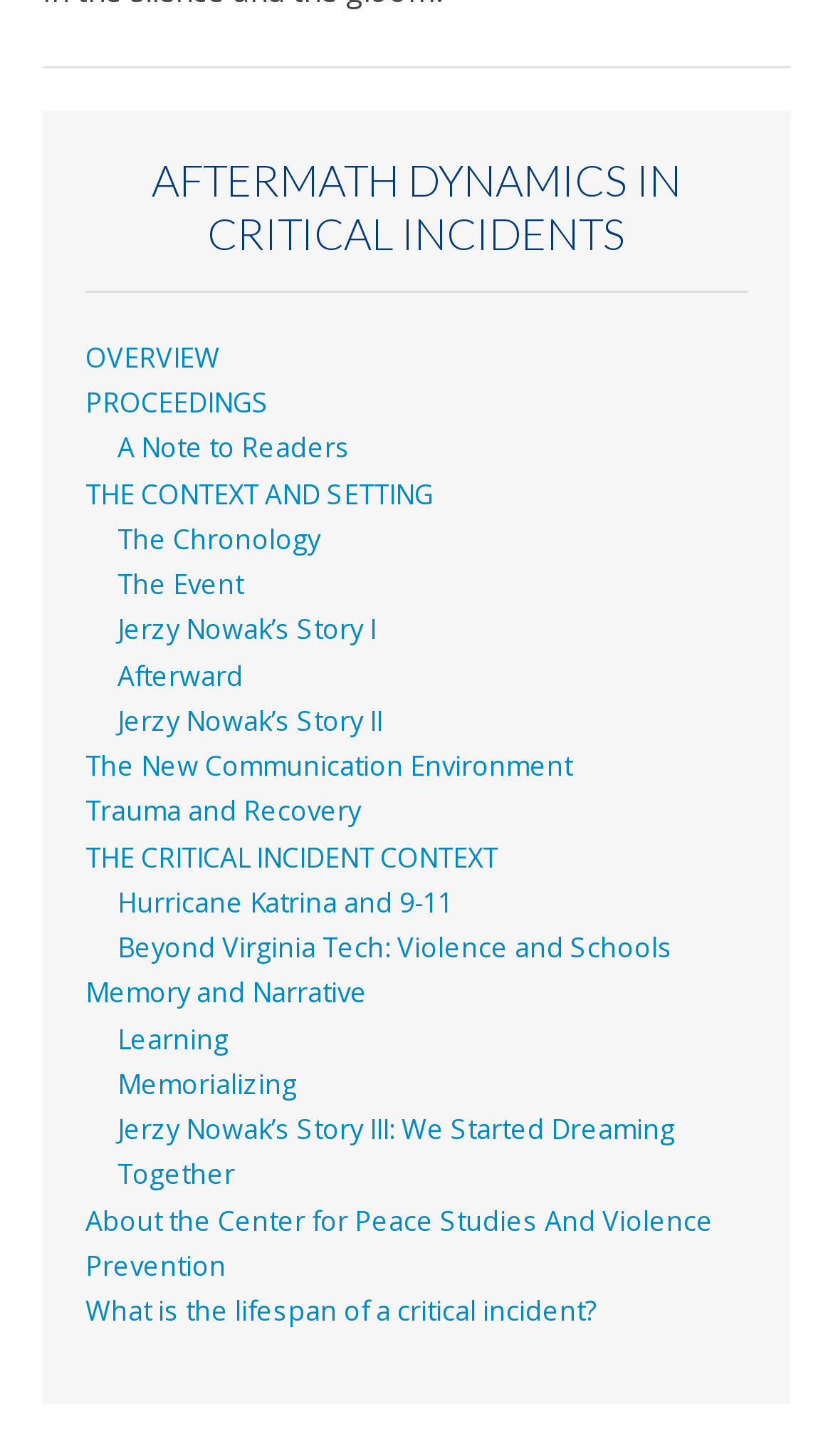Please give a short response to the question using one word or a phrase:
What is the topic of the webpage?

Critical incidents